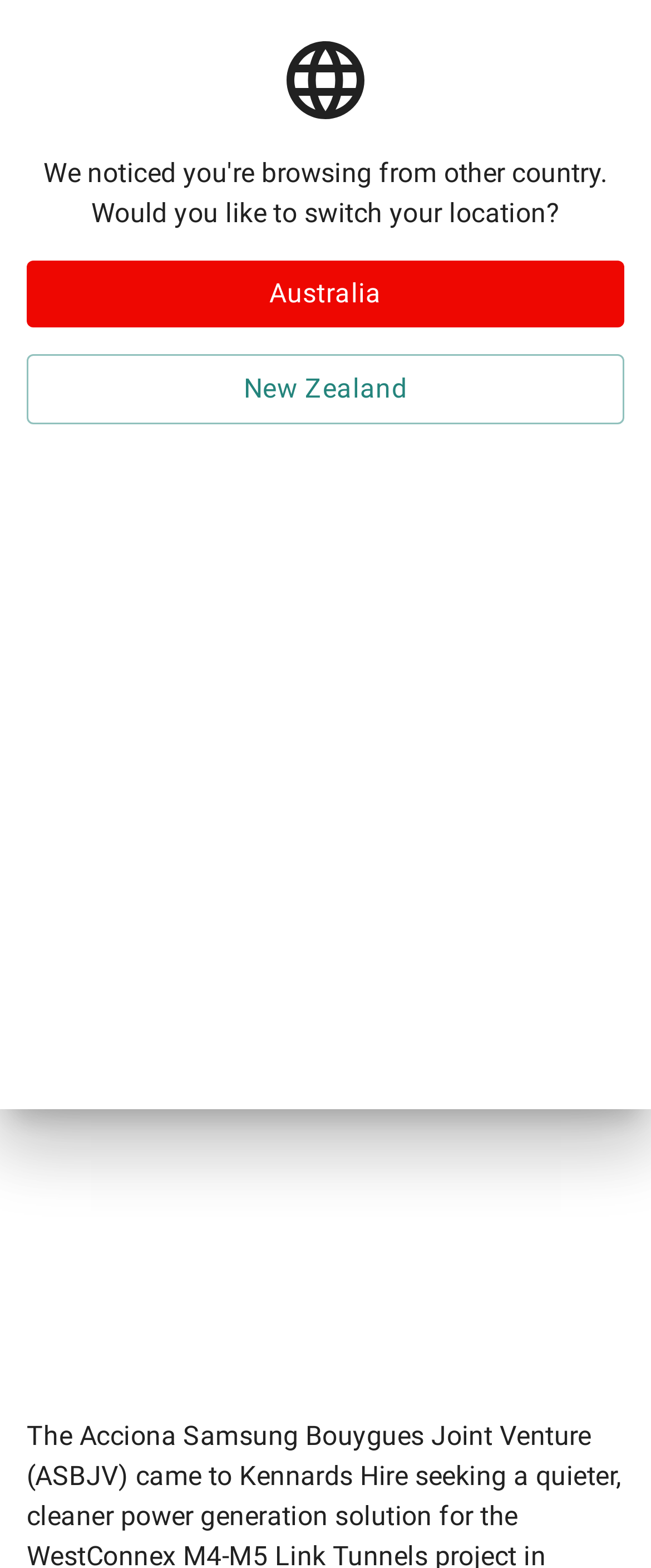Given the element description, predict the bounding box coordinates in the format (top-left x, top-left y, bottom-right x, bottom-right y), using floating point numbers between 0 and 1: Book Your Hire Today

[0.272, 0.043, 0.67, 0.063]